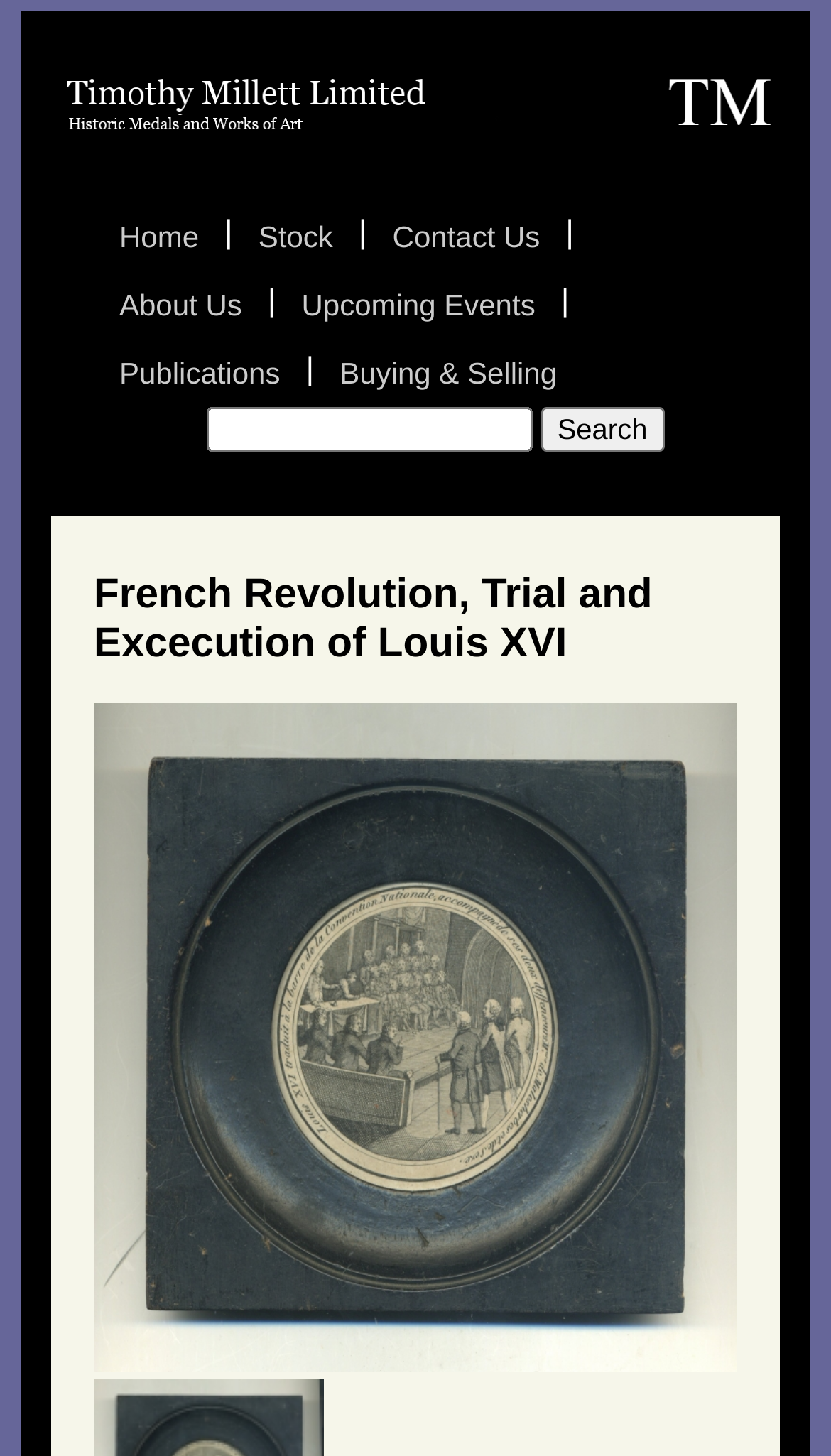Determine the bounding box coordinates of the target area to click to execute the following instruction: "click the 'Home' link."

[0.113, 0.139, 0.27, 0.186]